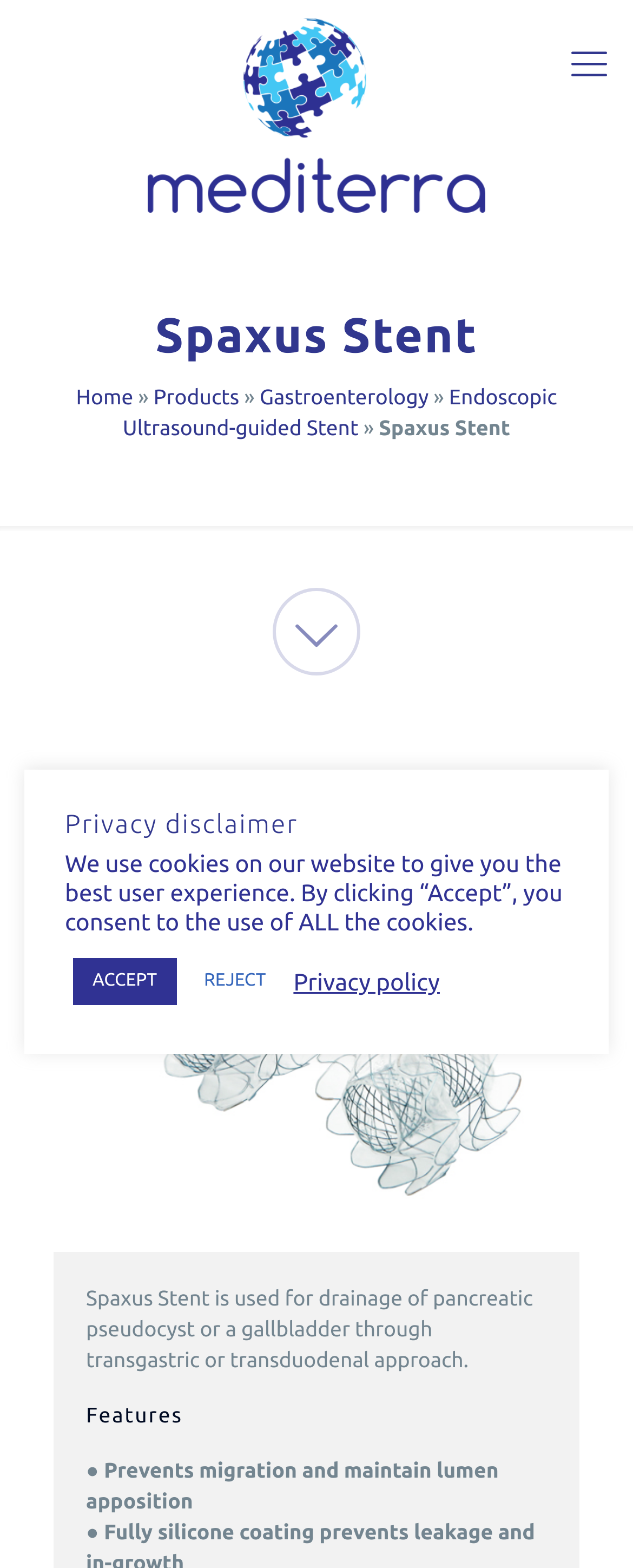What is the category of the product?
Using the image, elaborate on the answer with as much detail as possible.

The category of the product can be found in the link element 'Gastroenterology' with bounding box coordinates [0.41, 0.246, 0.677, 0.261].